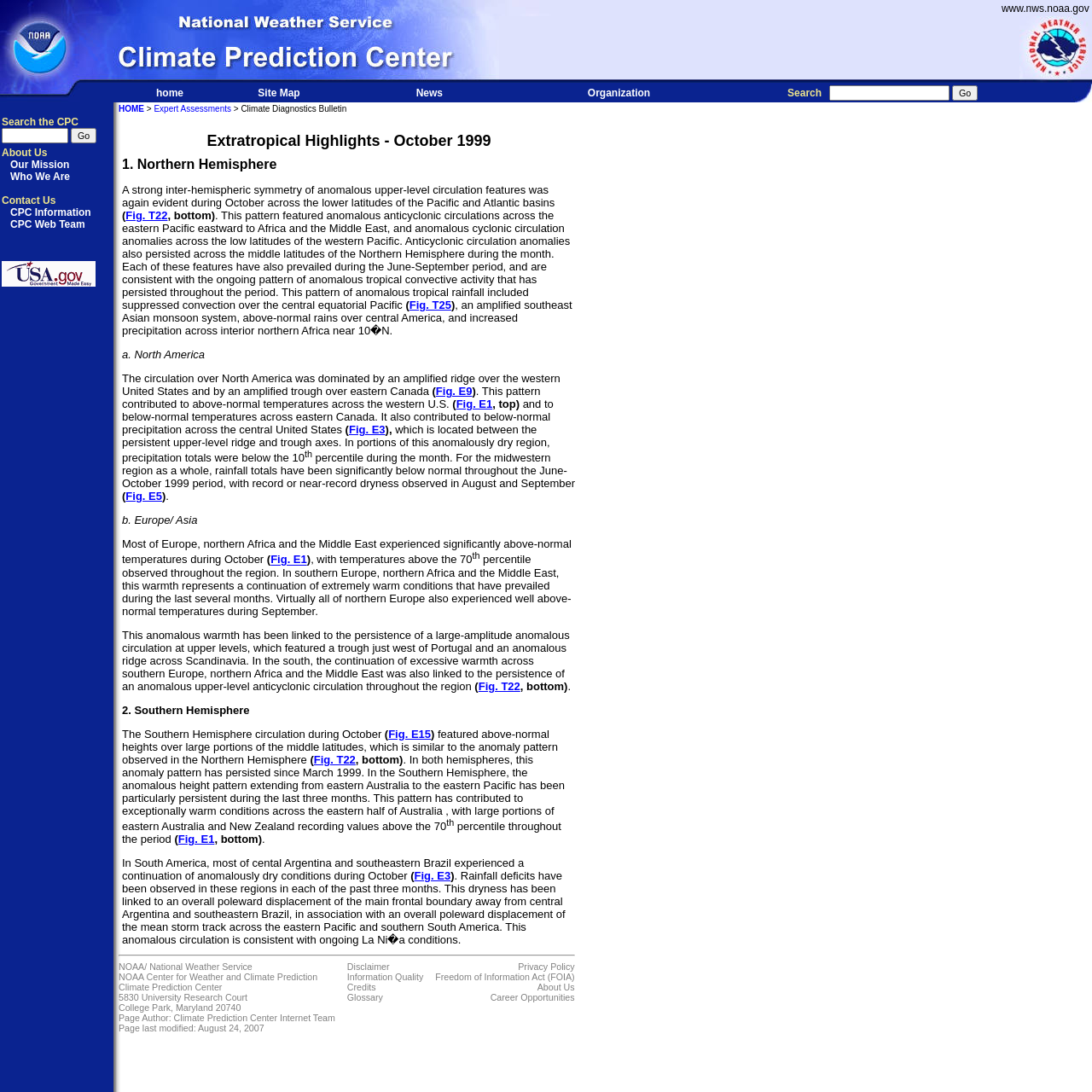Locate the bounding box coordinates of the region to be clicked to comply with the following instruction: "Download the circular". The coordinates must be four float numbers between 0 and 1, in the form [left, top, right, bottom].

None